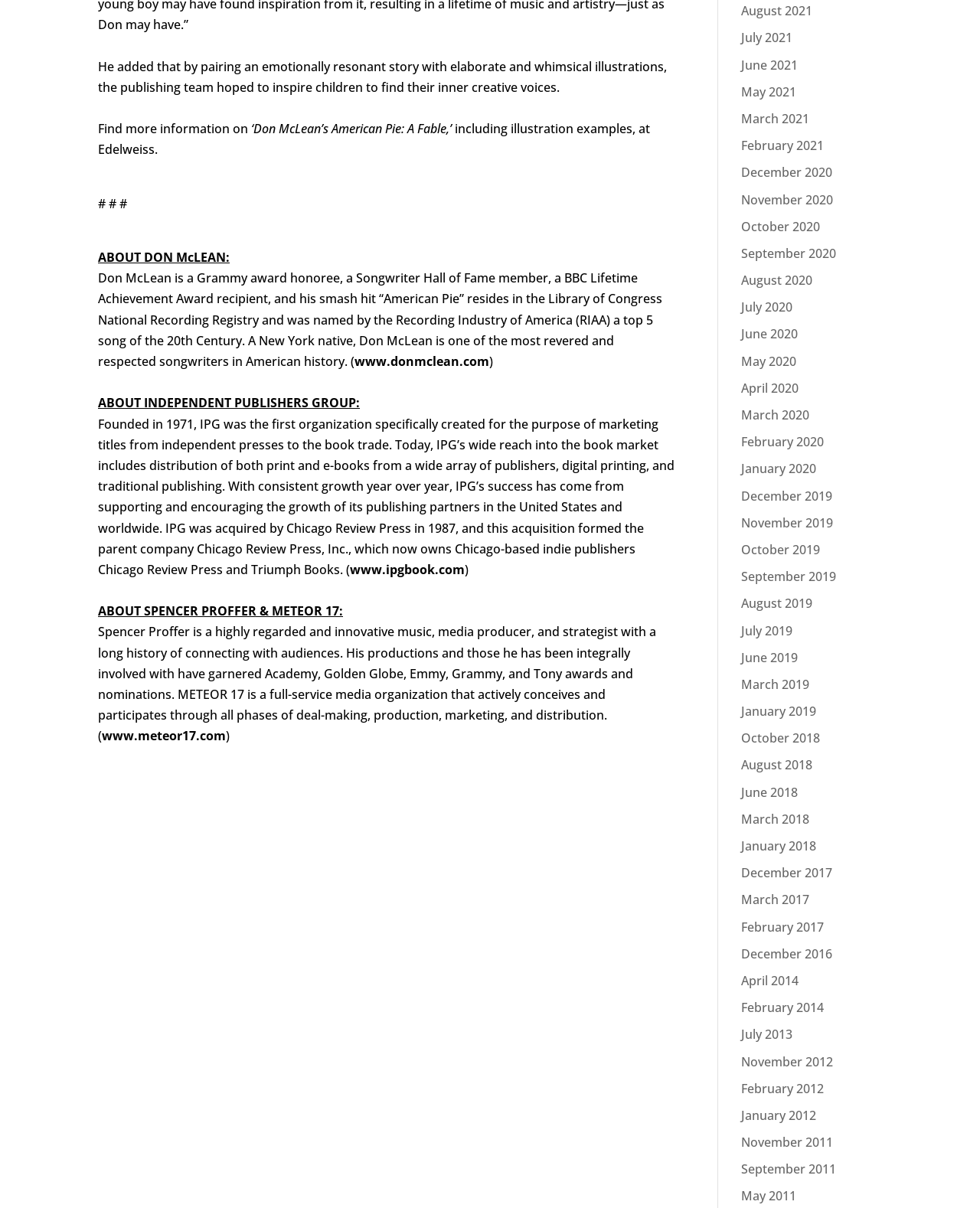Please reply to the following question using a single word or phrase: 
What is the name of the media organization founded by Spencer Proffer?

METEOR 17